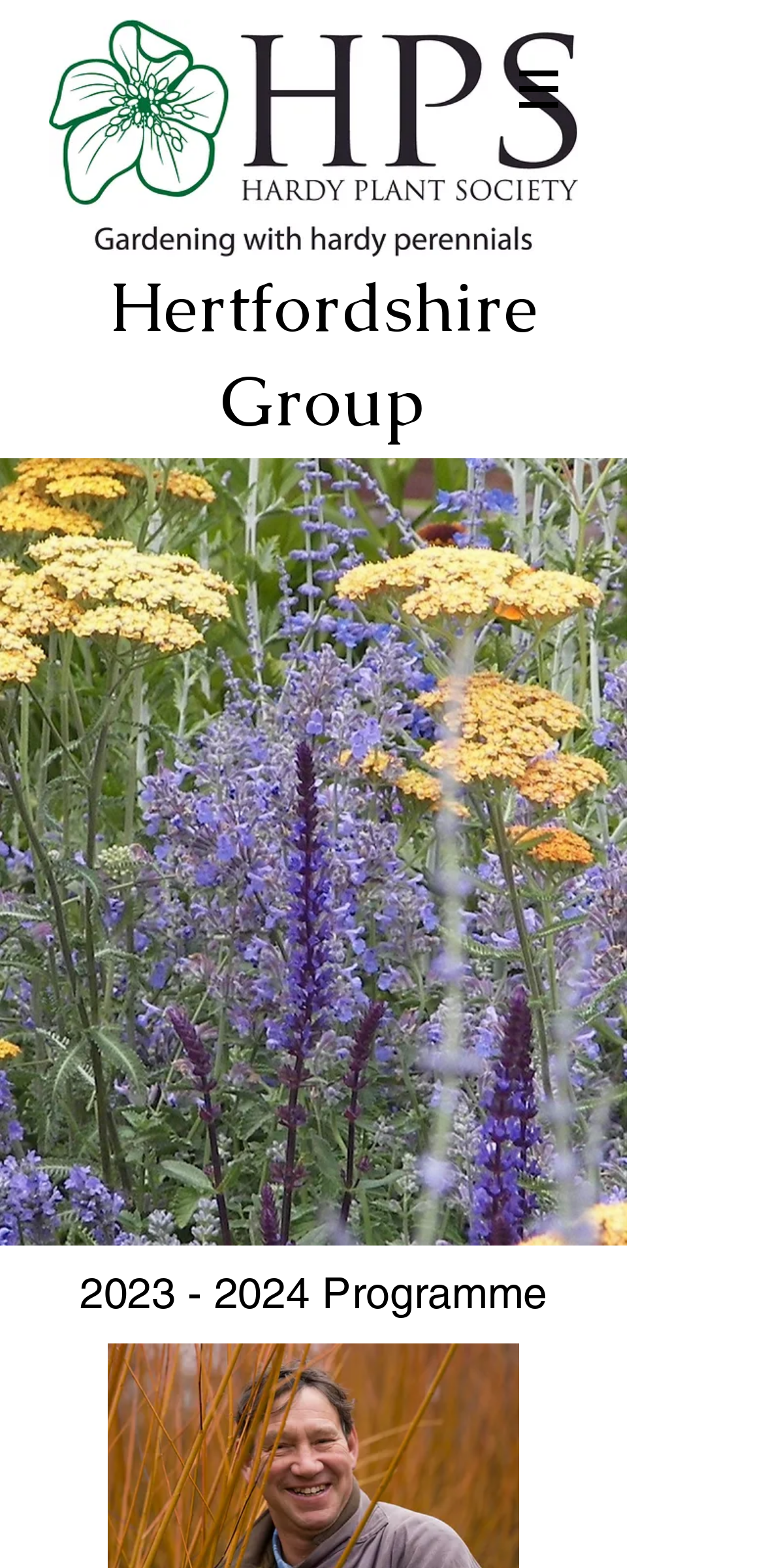Please determine the bounding box coordinates for the UI element described as: "2023 - 2024".

[0.104, 0.809, 0.405, 0.841]